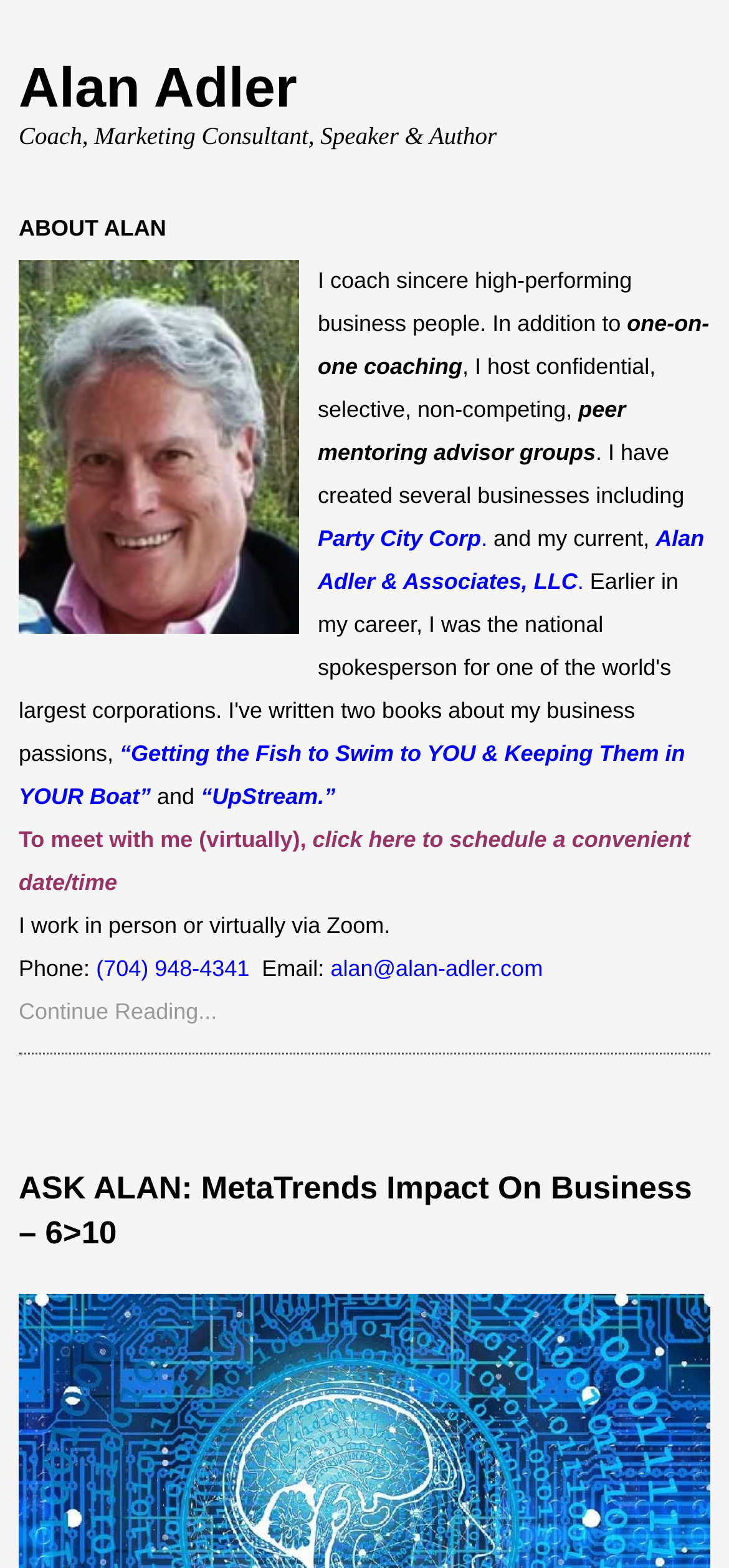Elaborate on the different components and information displayed on the webpage.

This webpage is about Alan Adler, a coach, marketing consultant, speaker, and author. At the top, there is a heading with his name, followed by a link to his name and a brief description of his profession. Below this, there is a heading "ABOUT ALAN" which introduces a section that describes his work. 

In this section, there are several paragraphs of text that explain his coaching services, including one-on-one coaching and peer mentoring advisor groups. The text also mentions that he has created several businesses, including Party City Corp. and Alan Adler & Associates, LLC, which are linked to their respective websites. 

Further down, there are links to his books, "Getting the Fish to Swim to YOU & Keeping Them in YOUR Boat" and "UpStream." The webpage also provides a way to meet with Alan virtually, with a link to schedule a convenient date and time. His contact information, including phone number and email, is listed below. 

At the very bottom, there is a heading "ASK ALAN: MetaTrends Impact On Business – 6>10" which seems to be the title of an article or column, followed by a link to "Continue Reading..." suggesting that there is more content to be read.